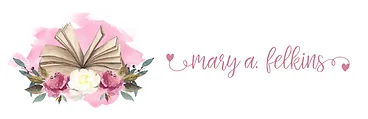Based on the image, please respond to the question with as much detail as possible:
What does the open book in the logo symbolize?

The caption explicitly states that the open book in the logo symbolizes knowledge, creativity, and storytelling, which are essential aspects of Mary A. Felkins' brand.